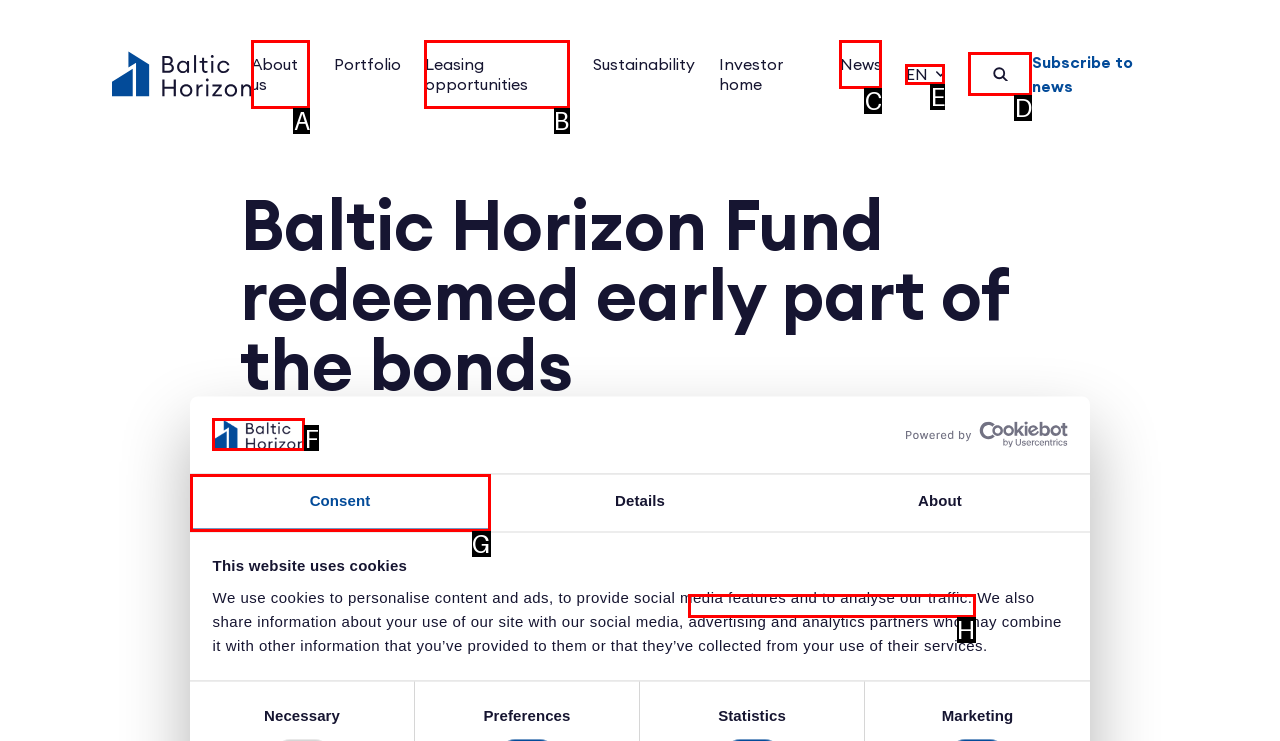Which option should you click on to fulfill this task: Click the logo? Answer with the letter of the correct choice.

F